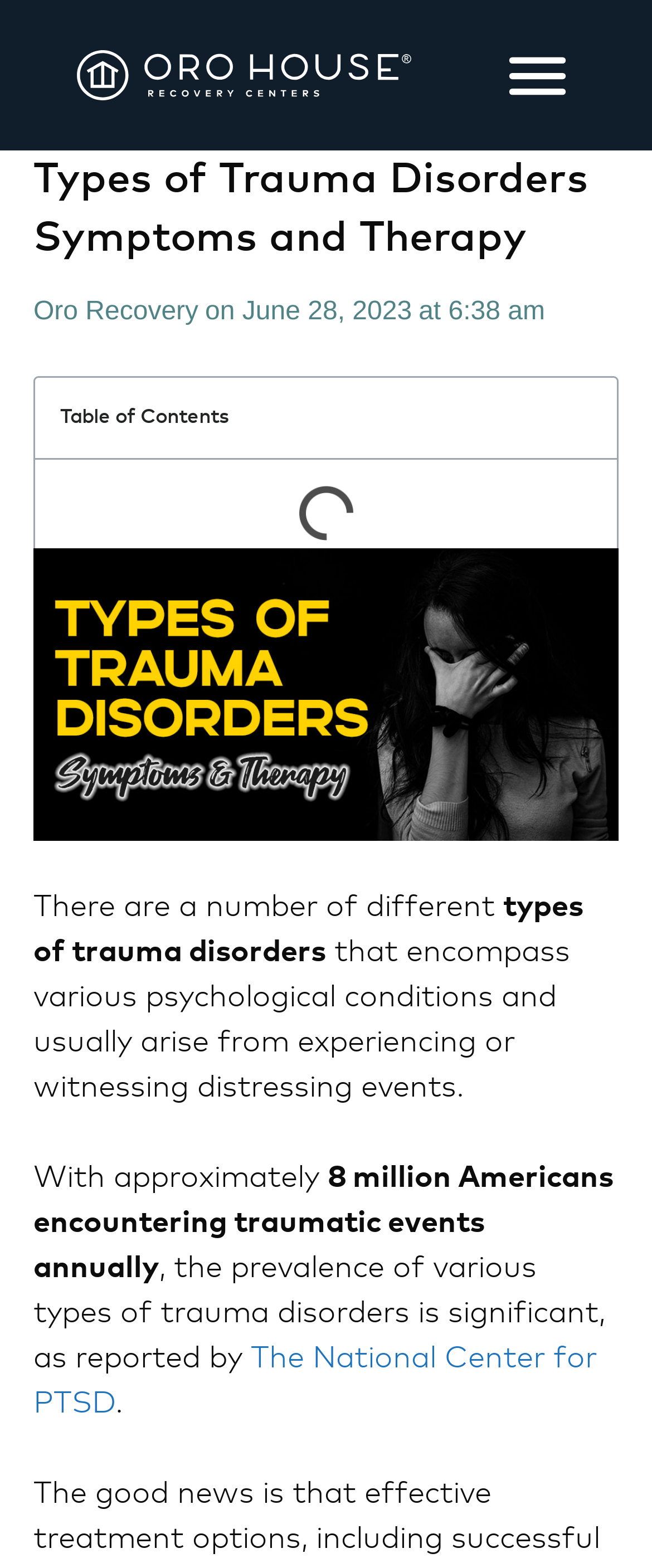What is the organization mentioned in the text?
Answer briefly with a single word or phrase based on the image.

The National Center for PTSD